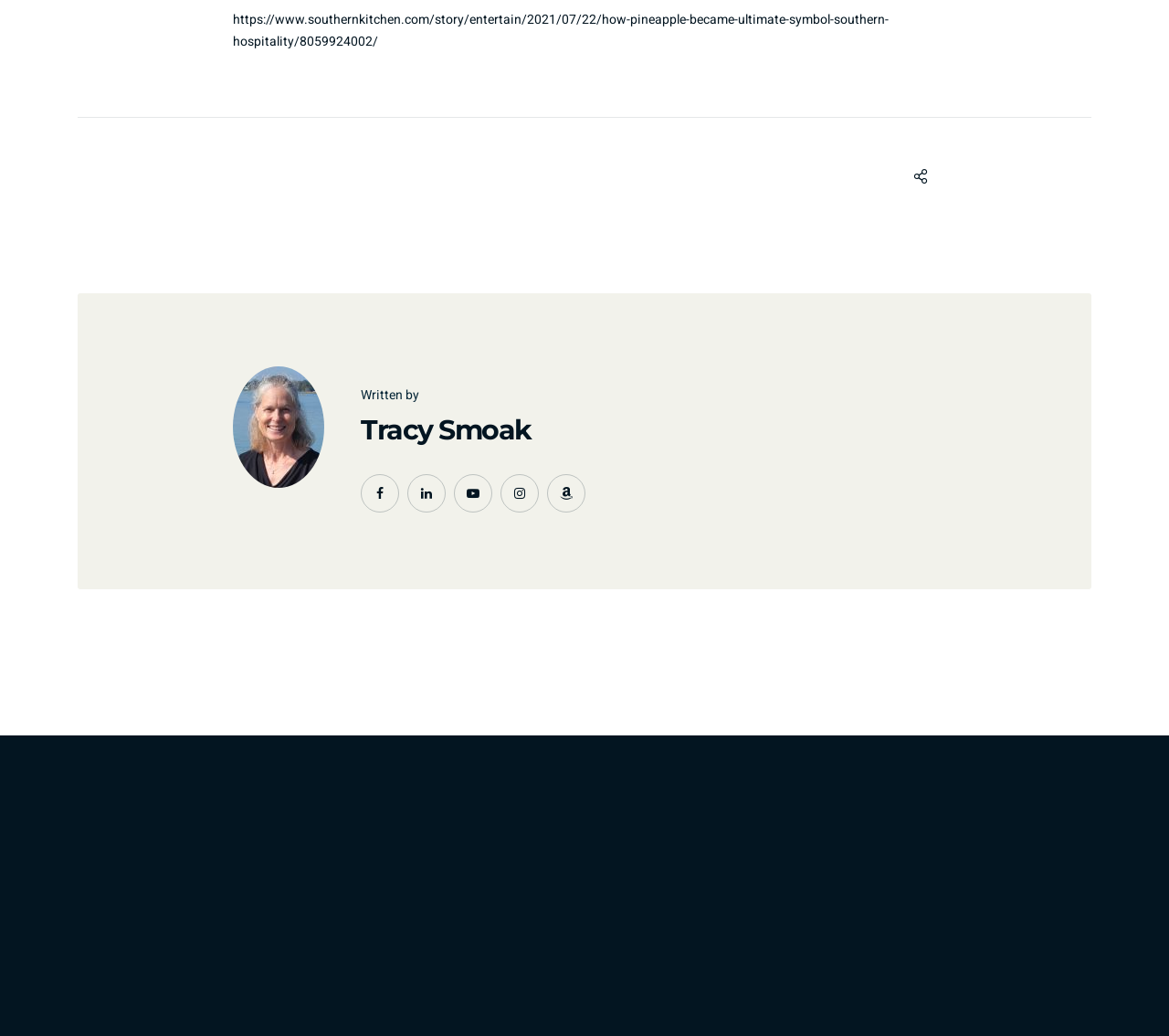Find the bounding box of the UI element described as: "https://www.southernkitchen.com/story/entertain/2021/07/22/how-pineapple-became-ultimate-symbol-southern-hospitality/8059924002/". The bounding box coordinates should be given as four float values between 0 and 1, i.e., [left, top, right, bottom].

[0.199, 0.01, 0.76, 0.049]